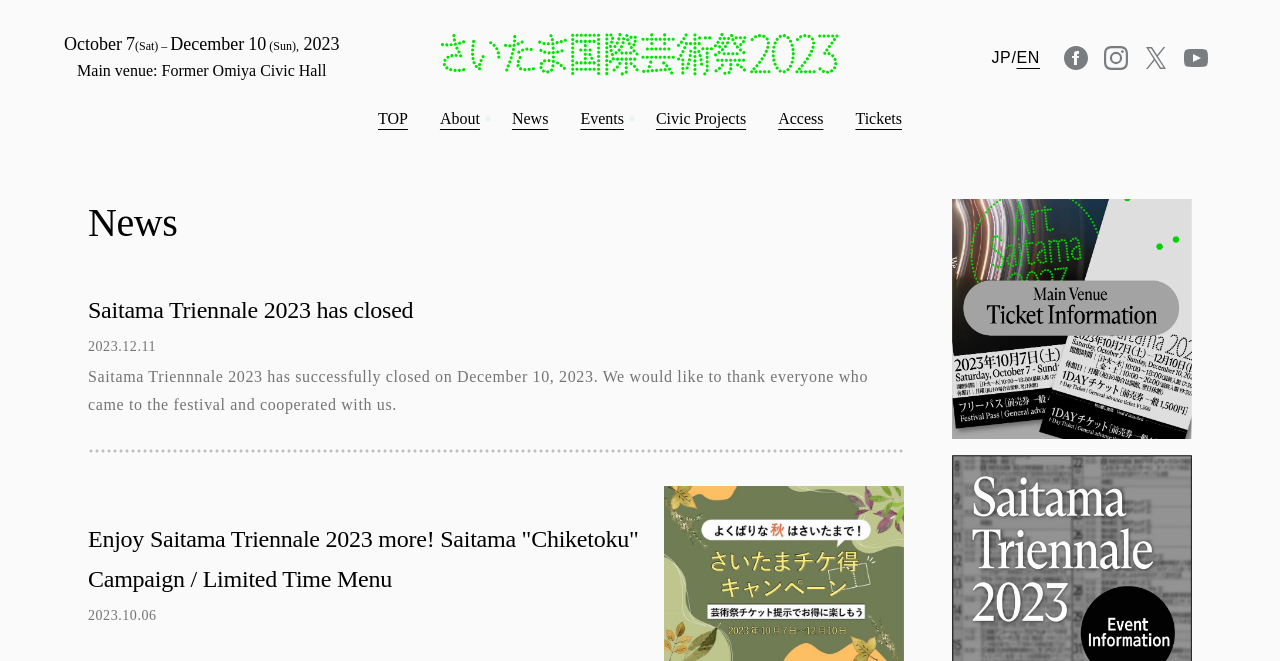Show the bounding box coordinates of the region that should be clicked to follow the instruction: "Click the Facebook link."

[0.825, 0.057, 0.856, 0.117]